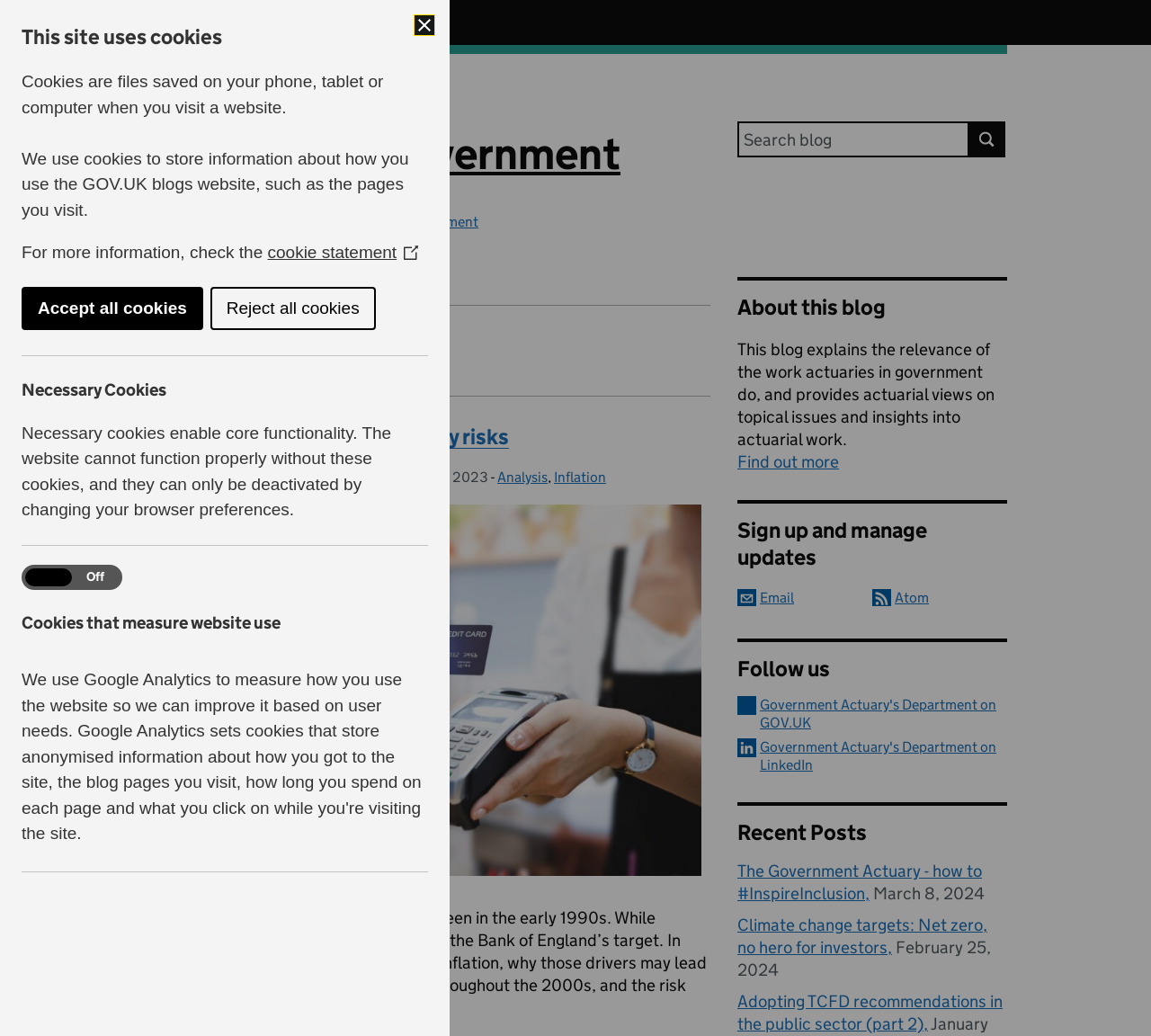Based on the element description: "Email", identify the UI element and provide its bounding box coordinates. Use four float numbers between 0 and 1, [left, top, right, bottom].

[0.641, 0.569, 0.69, 0.585]